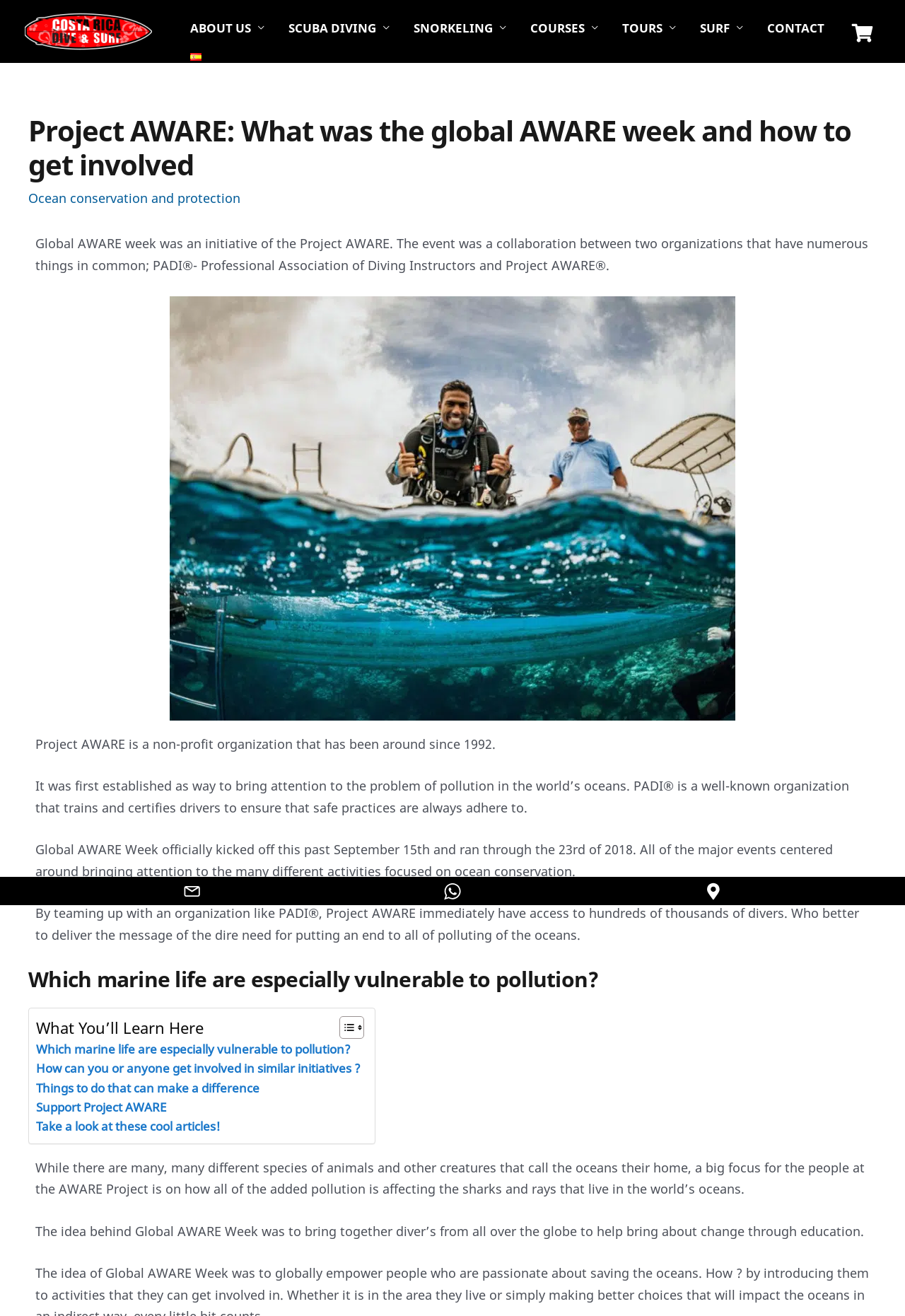Locate the bounding box coordinates of the segment that needs to be clicked to meet this instruction: "Click on the 'Costa Rica Dive and Surf' link".

[0.027, 0.017, 0.168, 0.029]